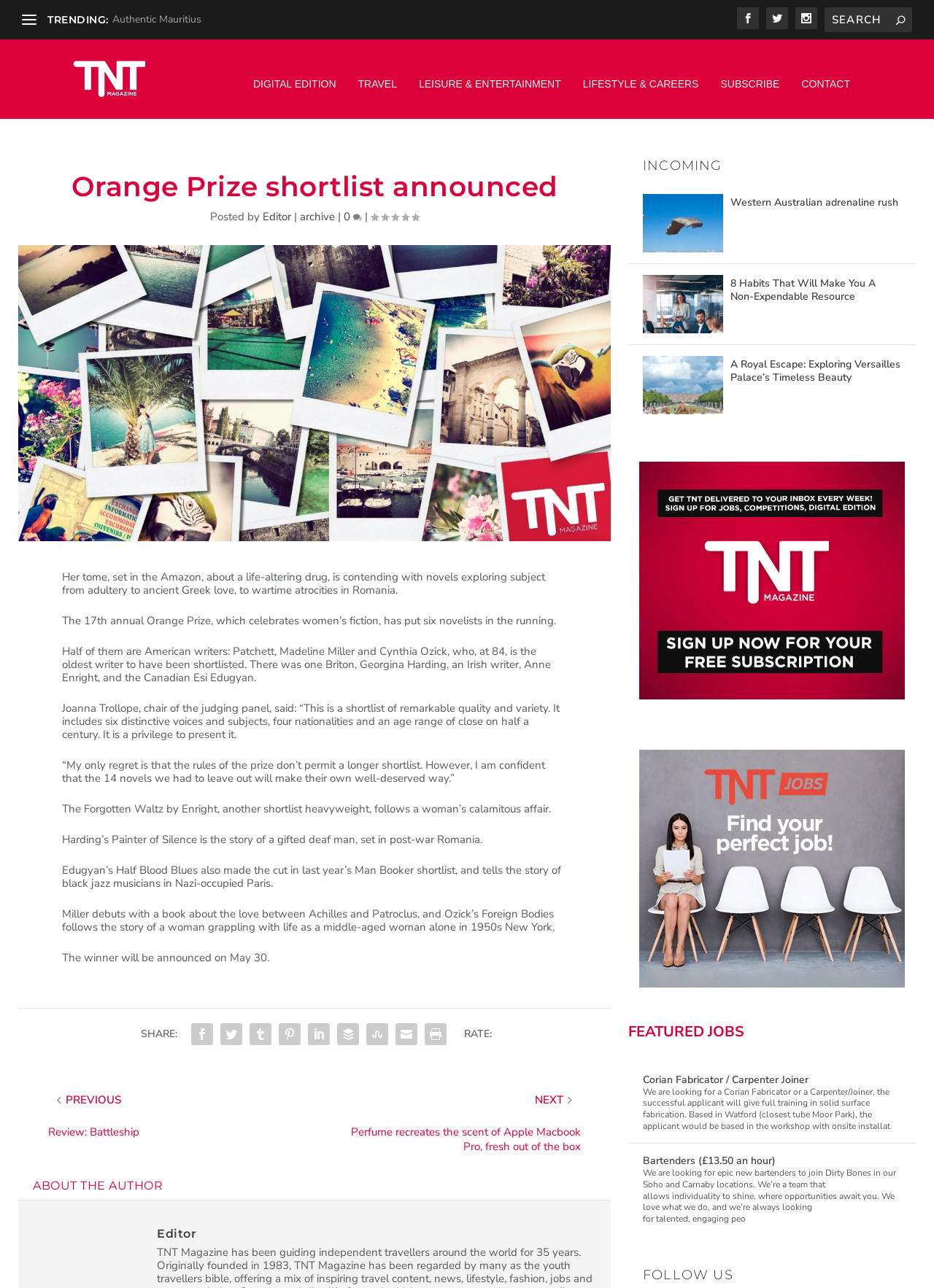What is the occupation of the person mentioned in the 'ABOUT THE AUTHOR' section?
Refer to the image and provide a concise answer in one word or phrase.

Editor